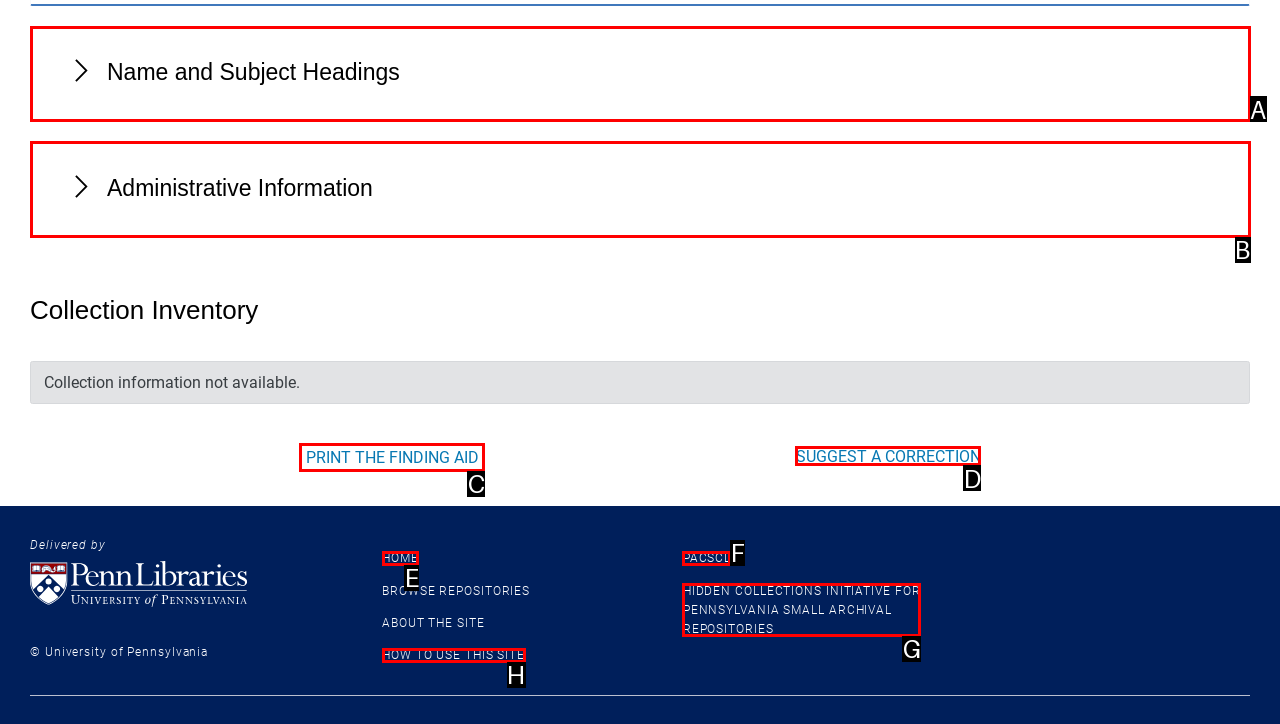Please indicate which HTML element to click in order to fulfill the following task: Visit PACSCL Respond with the letter of the chosen option.

F